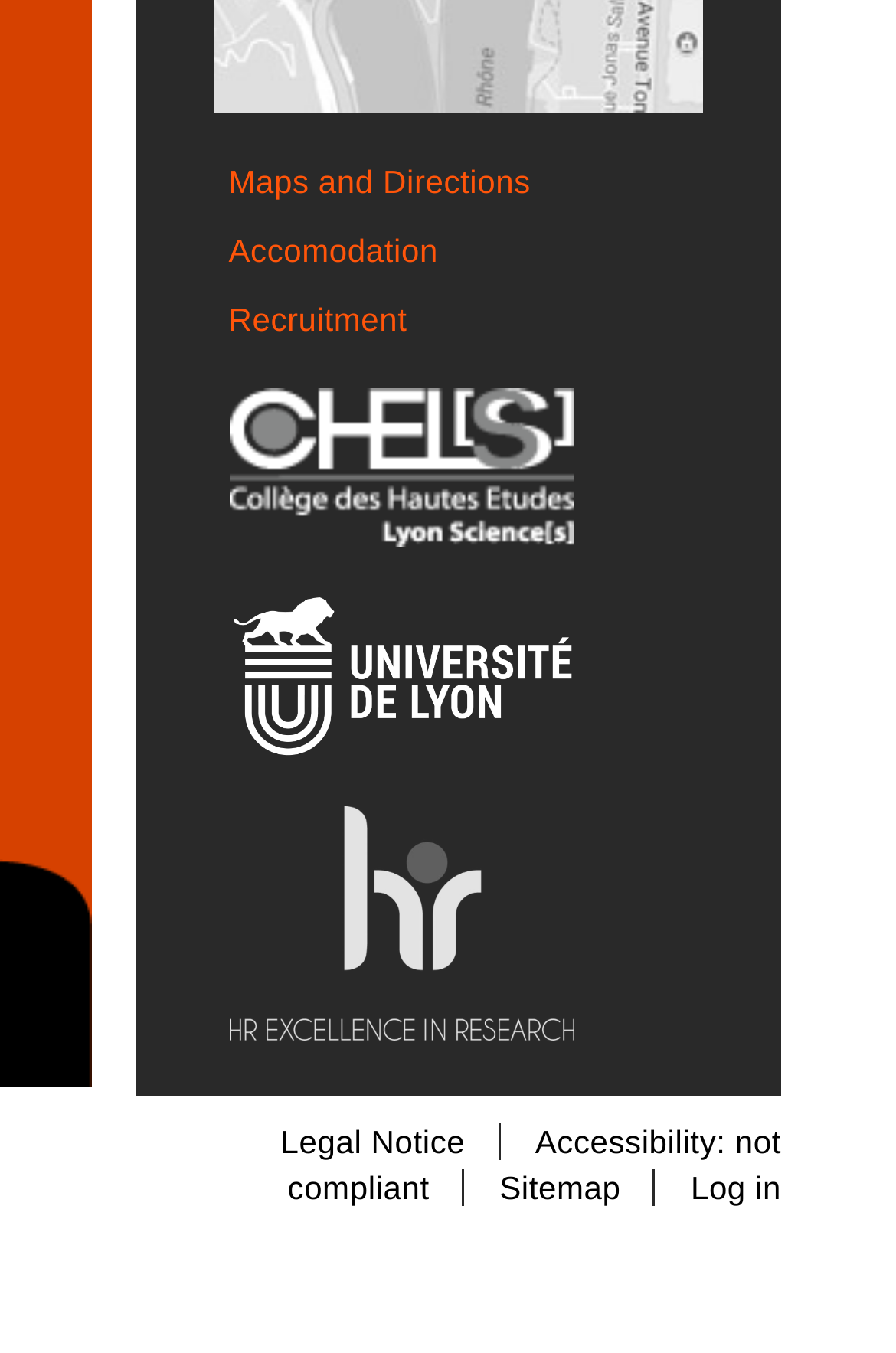Provide a short, one-word or phrase answer to the question below:
What is the last link on the webpage?

Log in